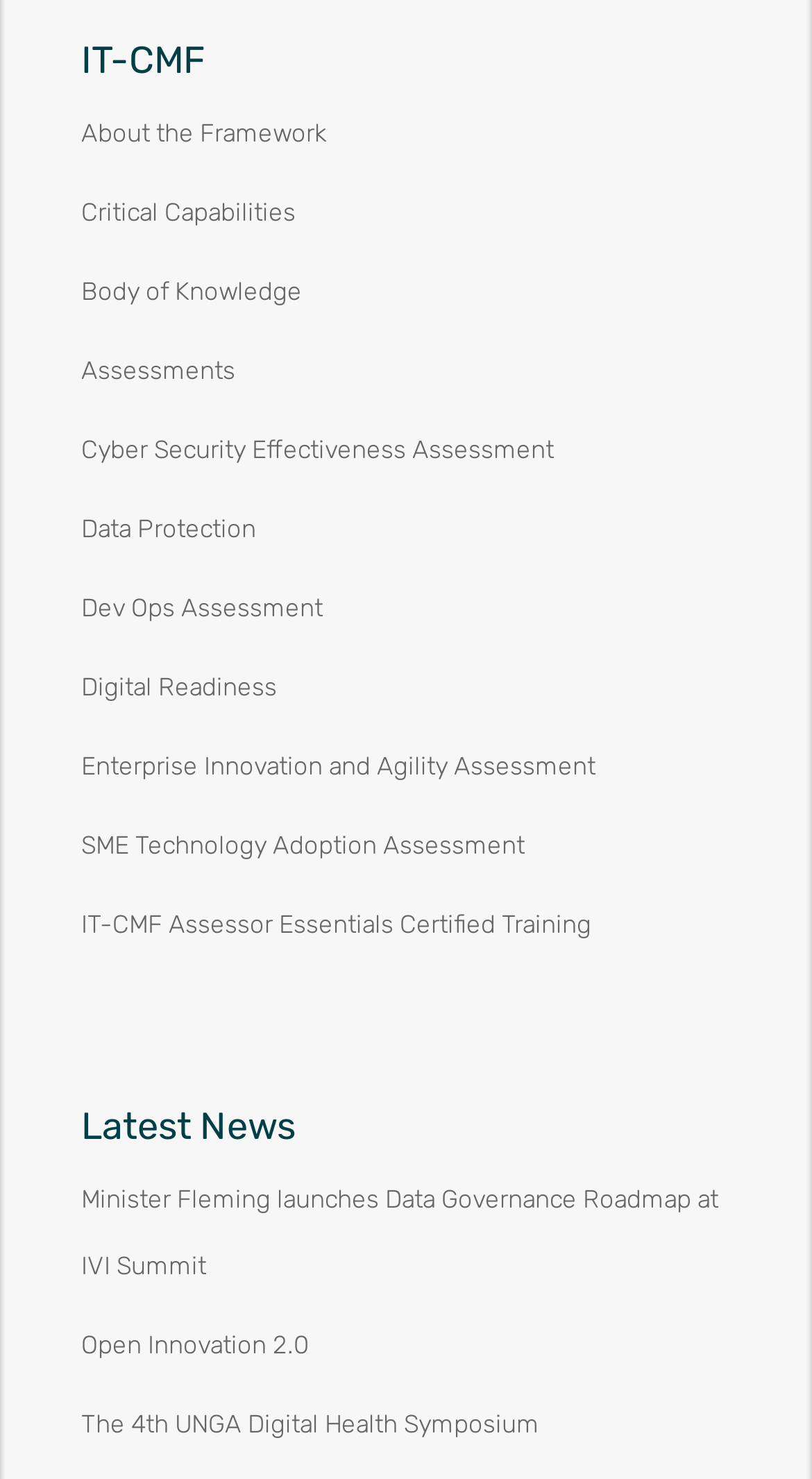Please determine the bounding box coordinates of the element's region to click for the following instruction: "Explore the Critical Capabilities".

[0.1, 0.133, 0.364, 0.153]